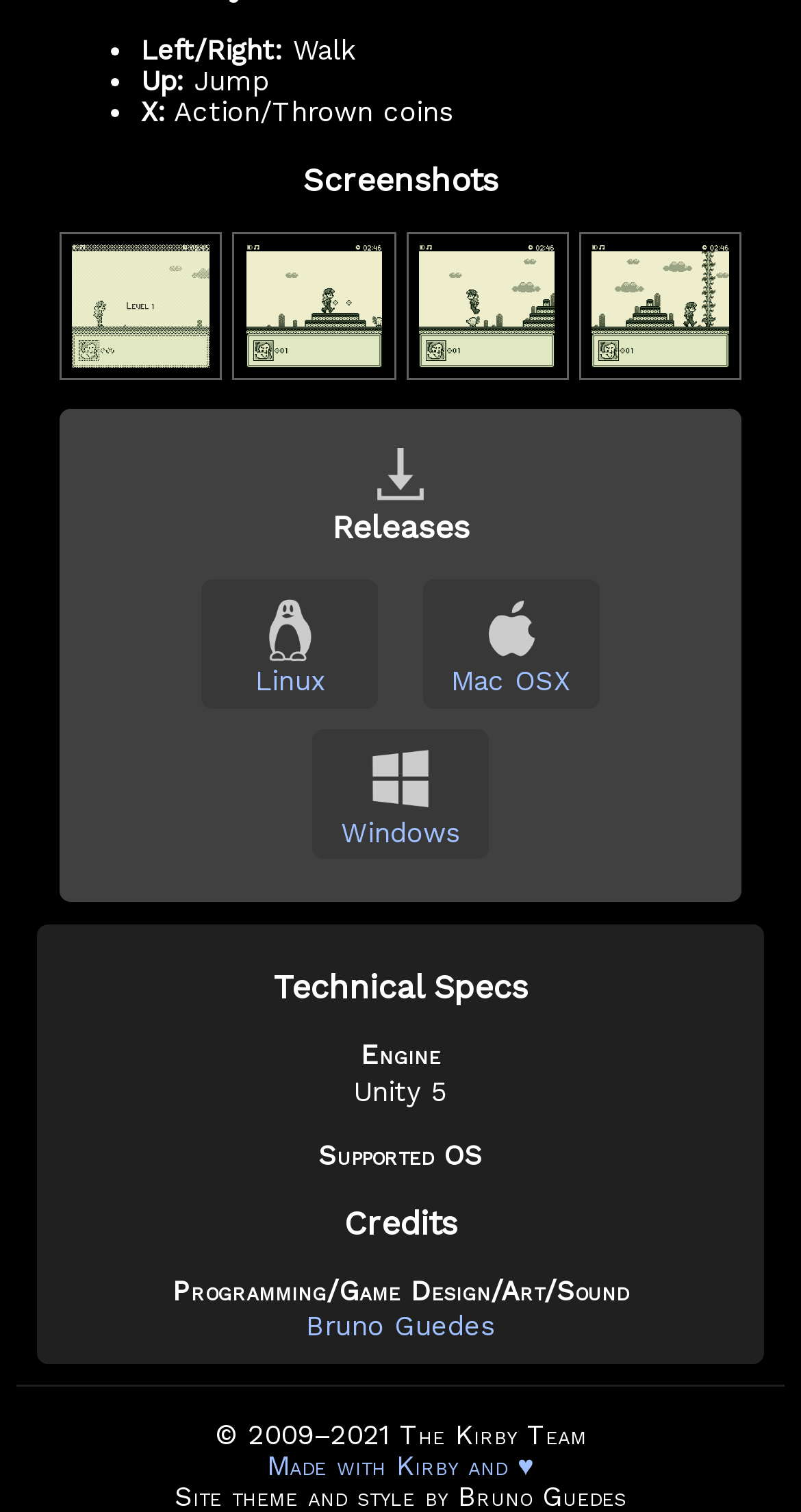Locate the bounding box coordinates of the clickable area needed to fulfill the instruction: "View Linux release".

[0.265, 0.394, 0.459, 0.461]